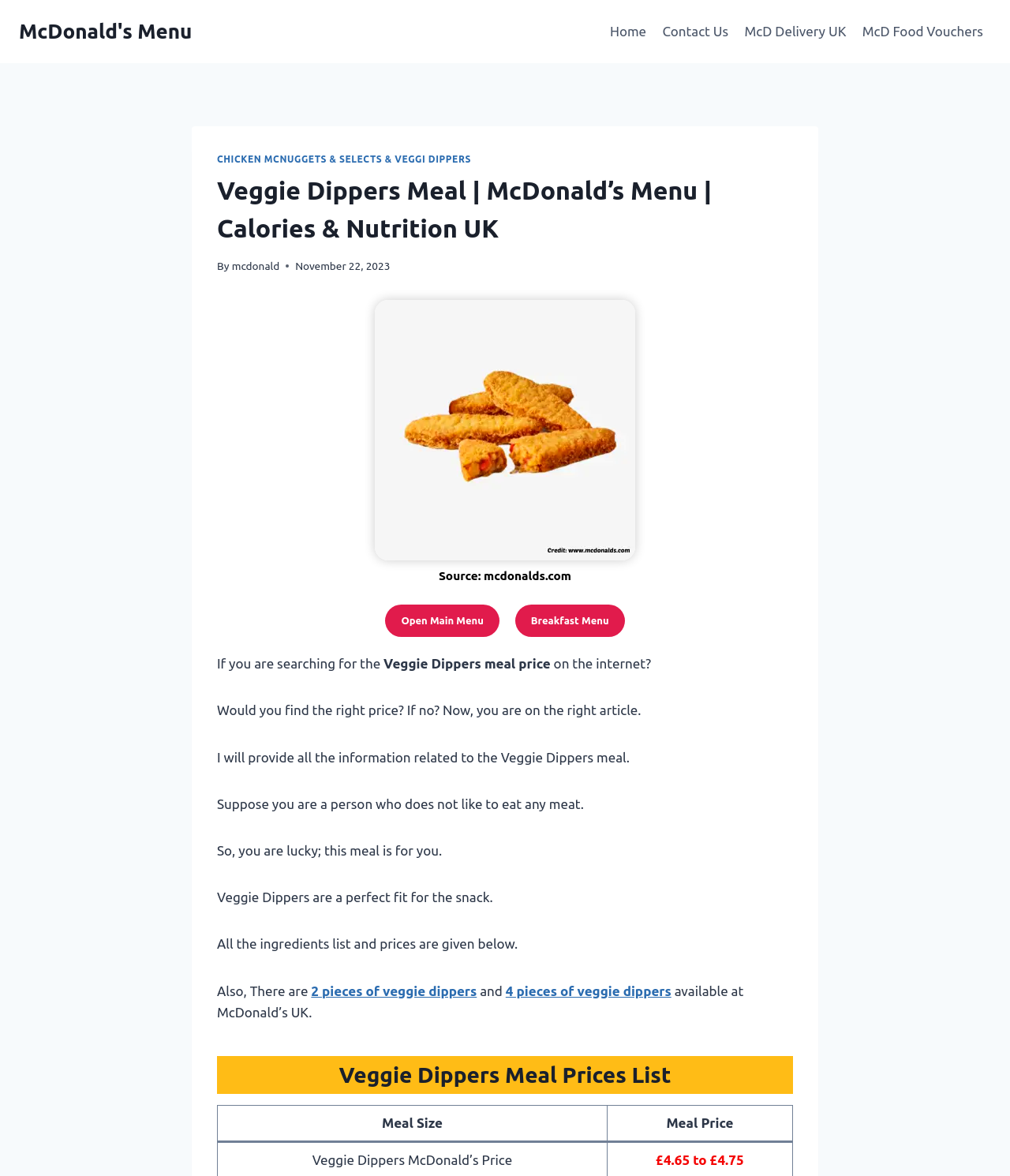What is the source of the image on the webpage?
Look at the image and answer with only one word or phrase.

mcdonalds.com